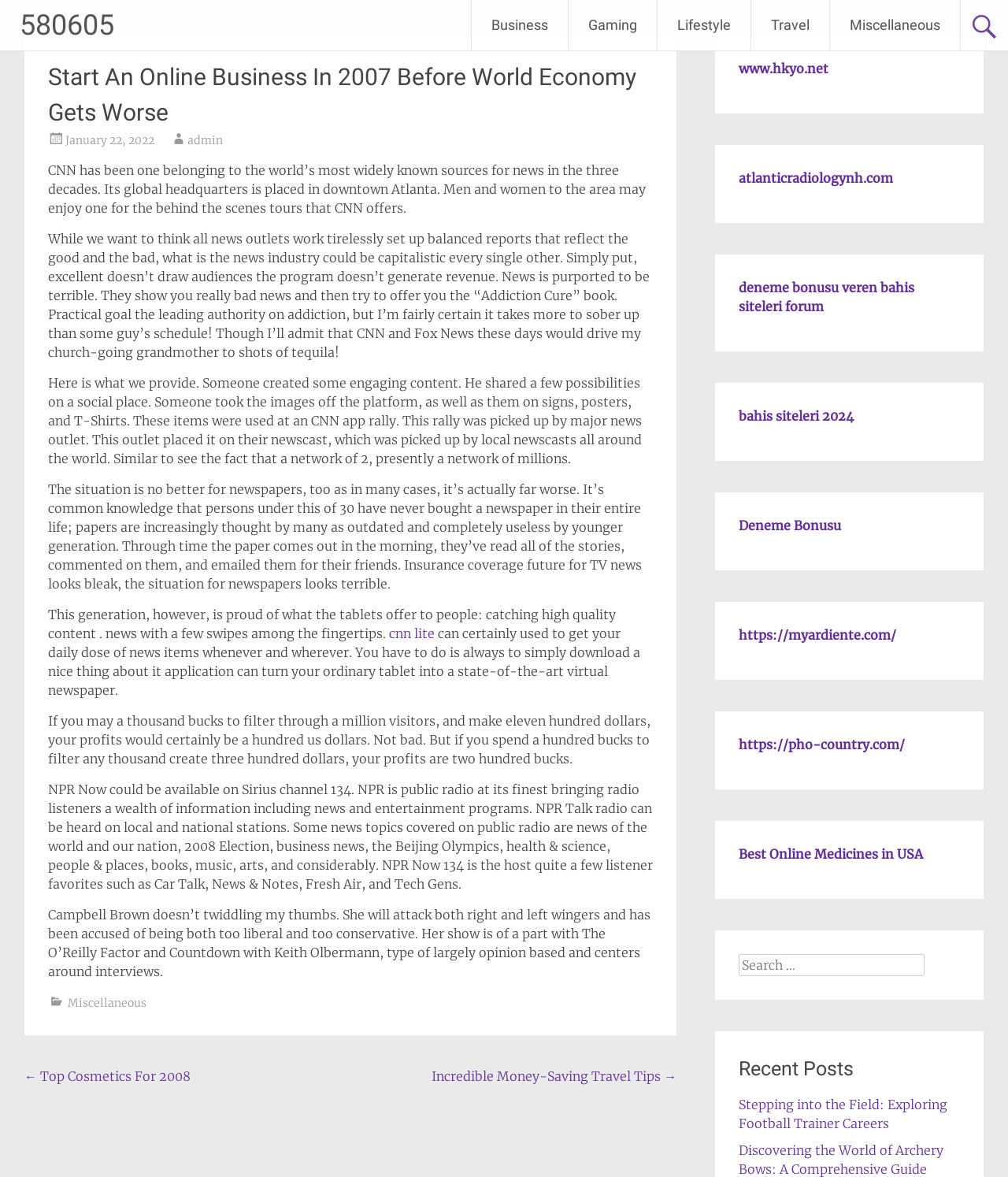What is the type of content provided by the link 'cnn lite'?
Make sure to answer the question with a detailed and comprehensive explanation.

The link 'cnn lite' is mentioned in the context of news and current events, suggesting that it provides news content, possibly in a condensed or 'lite' format.